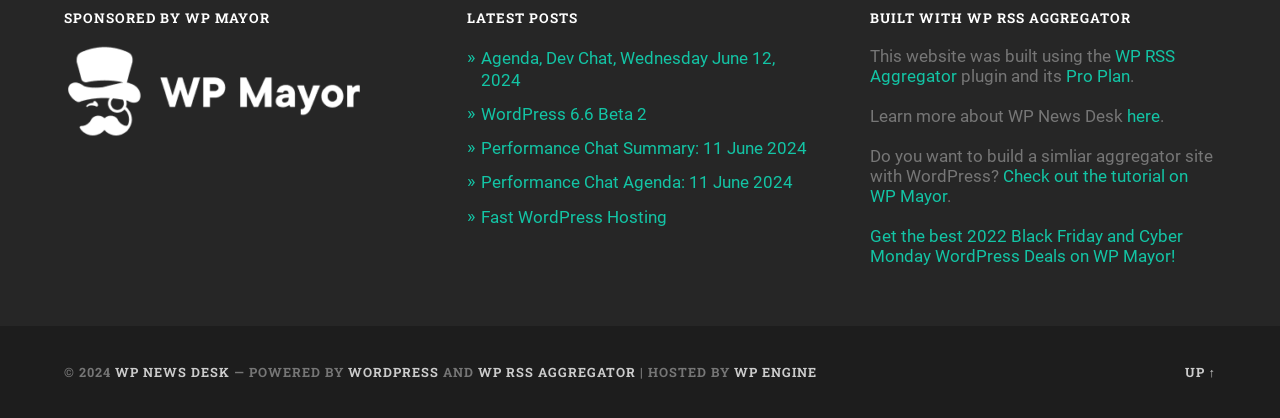What is the name of the website?
Please provide a comprehensive and detailed answer to the question.

The name of the website can be found at the bottom of the webpage, where it says '© 2024 WP NEWS DESK'.